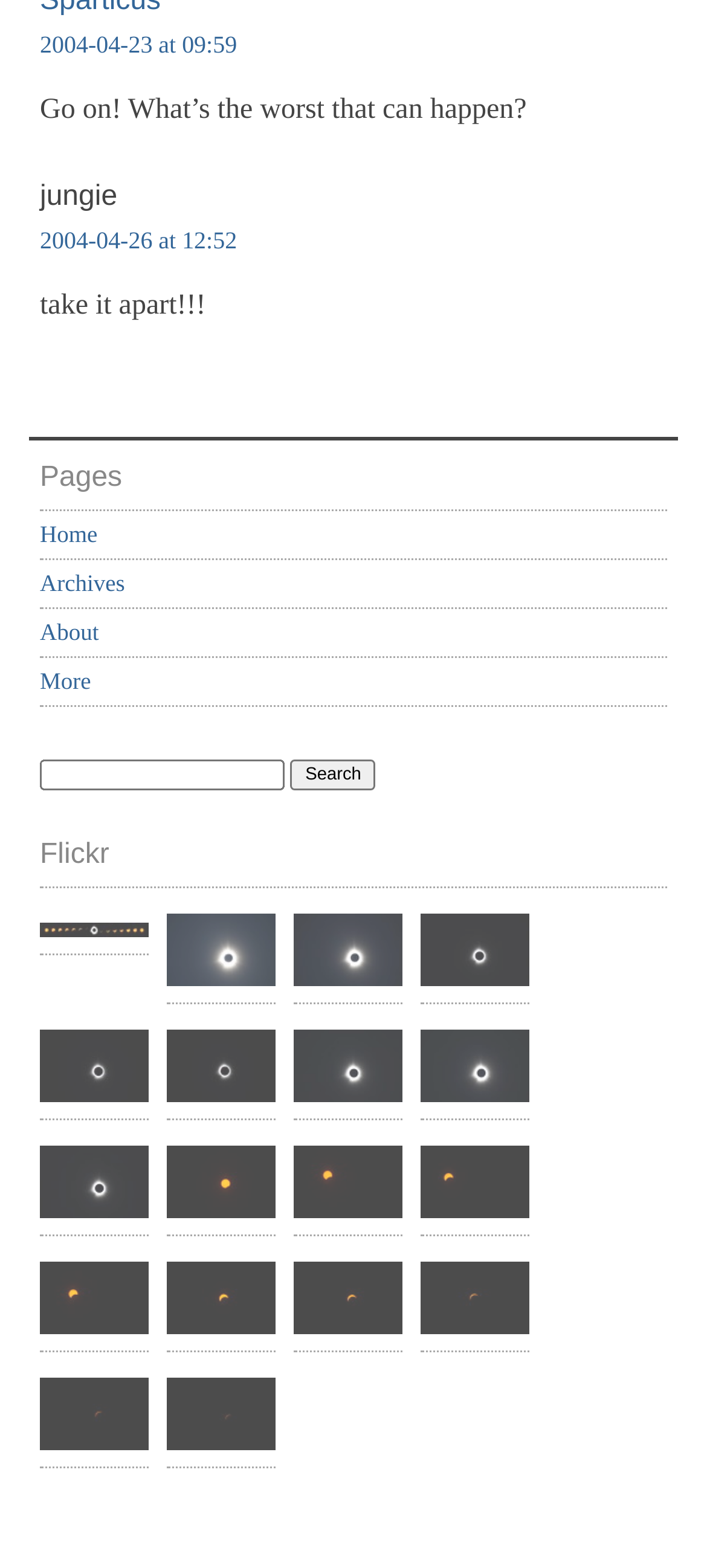Respond to the question below with a single word or phrase:
How many images are there on the webpage?

20